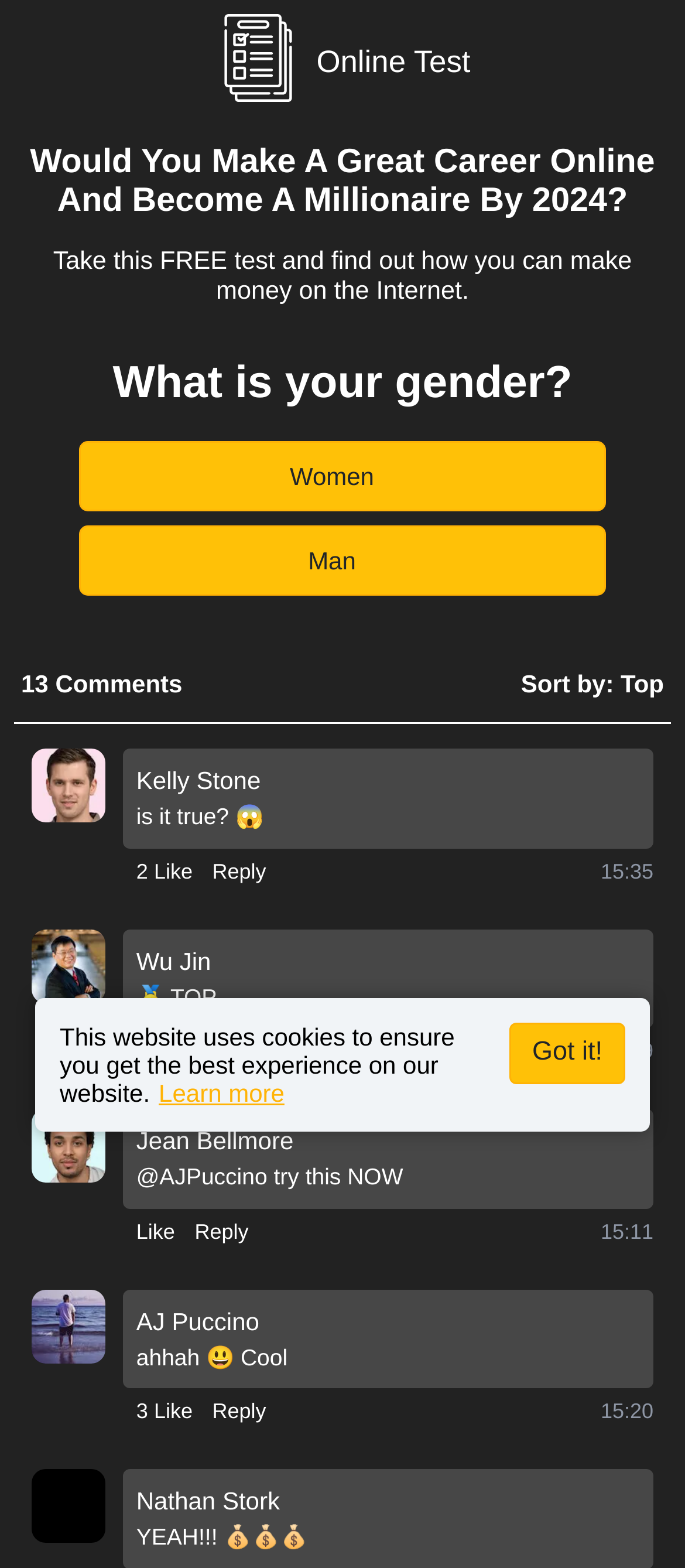Determine the bounding box coordinates for the element that should be clicked to follow this instruction: "Click the 'Women' button". The coordinates should be given as four float numbers between 0 and 1, in the format [left, top, right, bottom].

[0.115, 0.281, 0.885, 0.326]